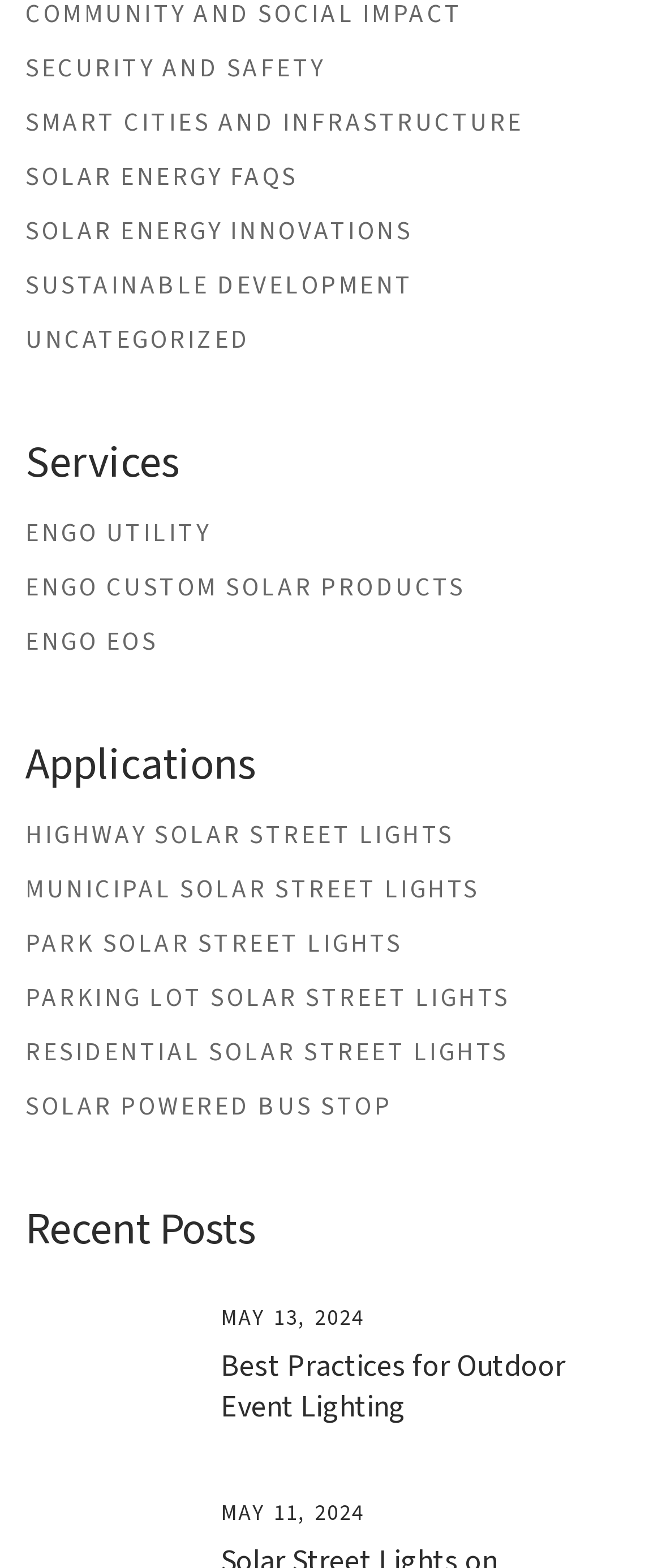Please locate the bounding box coordinates of the element's region that needs to be clicked to follow the instruction: "Read about HIGHWAY SOLAR STREET LIGHTS". The bounding box coordinates should be provided as four float numbers between 0 and 1, i.e., [left, top, right, bottom].

[0.038, 0.521, 0.686, 0.544]